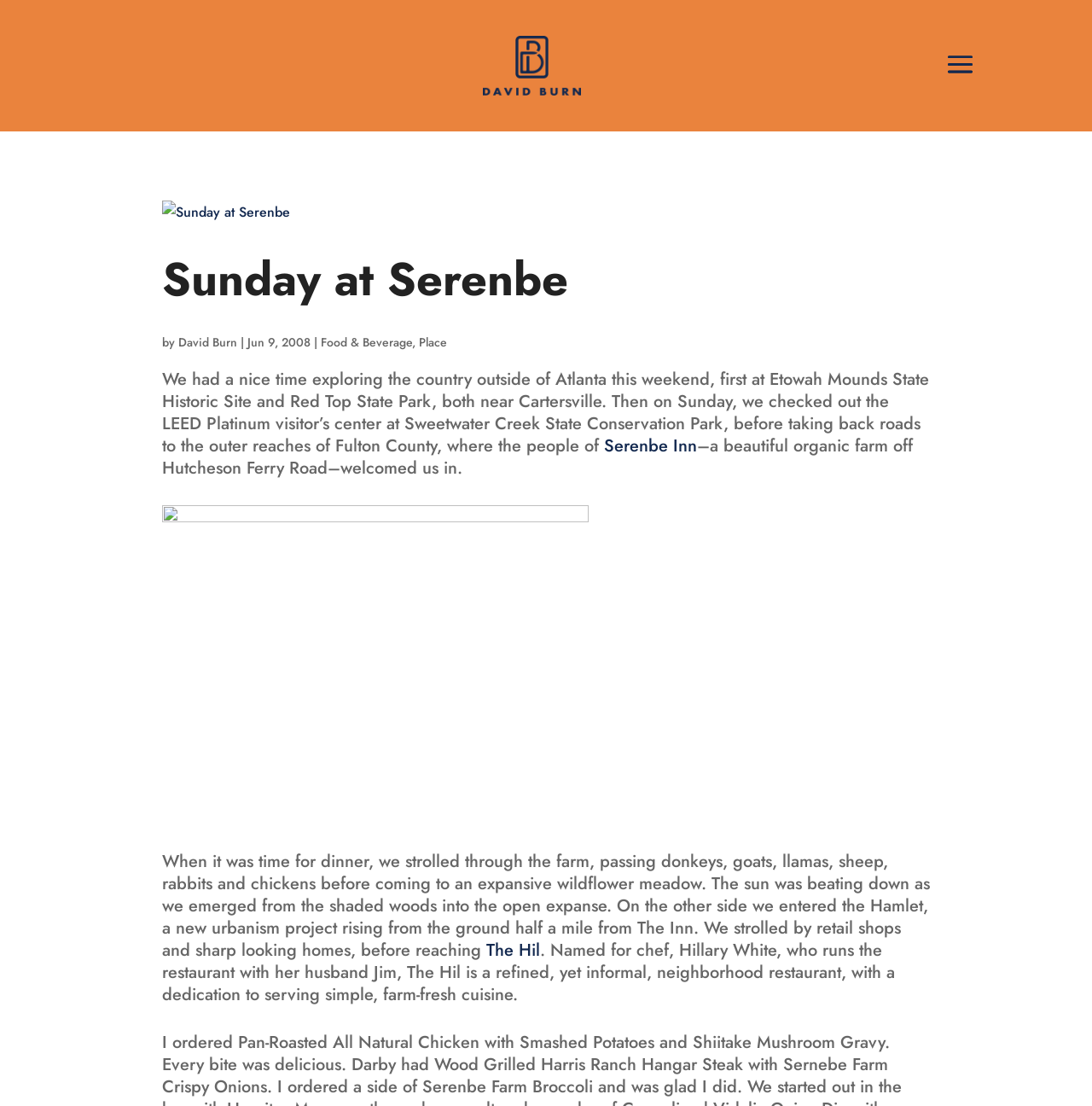What is the title of the article?
Answer with a single word or short phrase according to what you see in the image.

Sunday at Serenbe